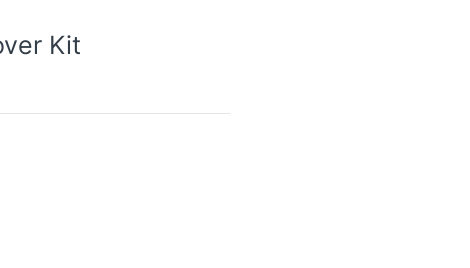What can visitors do with the QUIXX kit on the webpage?
Examine the screenshot and reply with a single word or phrase.

Add to cart or compare